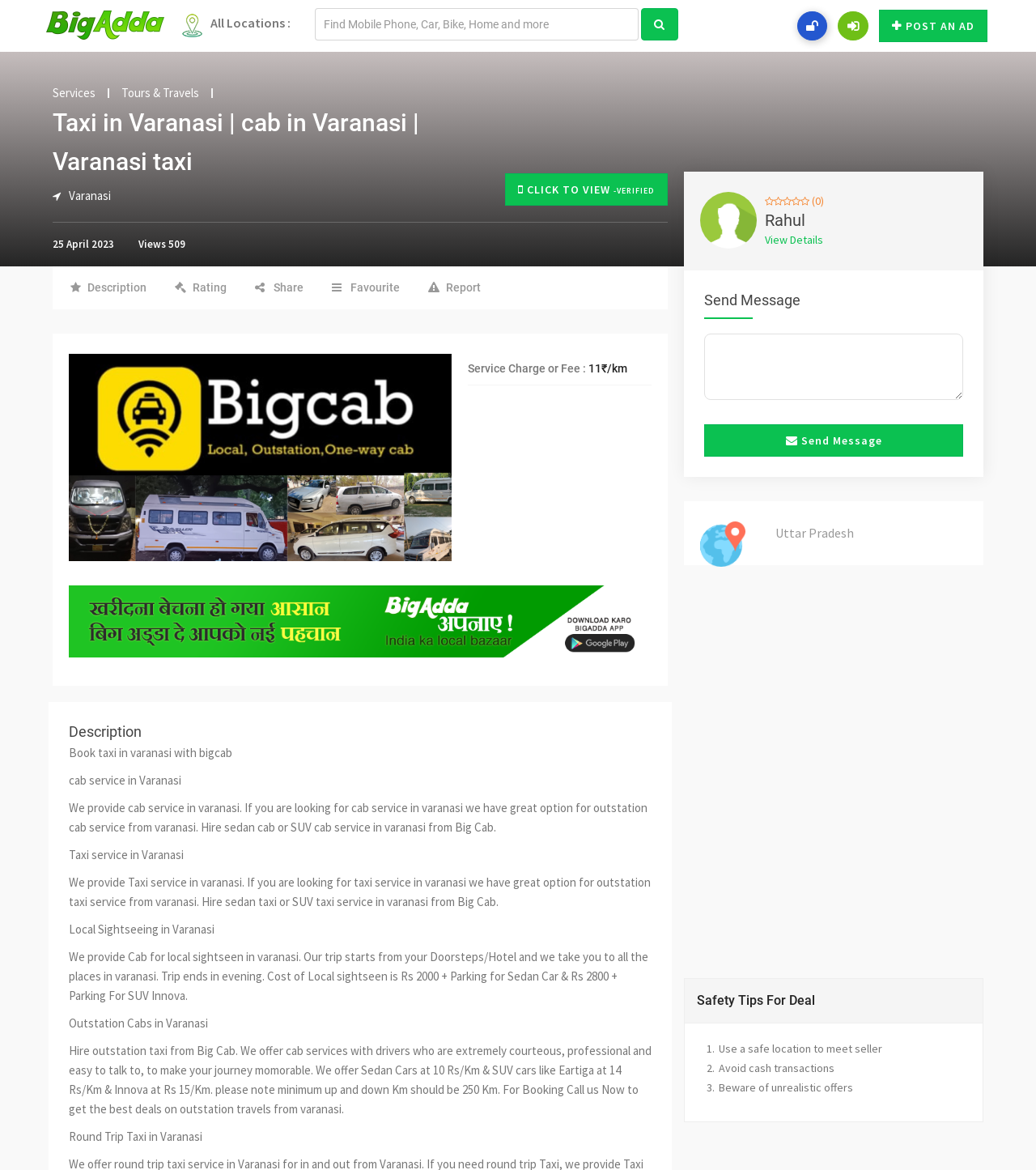What is the rating icon used in the webpage?
Give a comprehensive and detailed explanation for the question.

I found the answer by looking at the section that displays the rating of the taxi service in Varanasi, where it uses the icon '' to represent the rating.